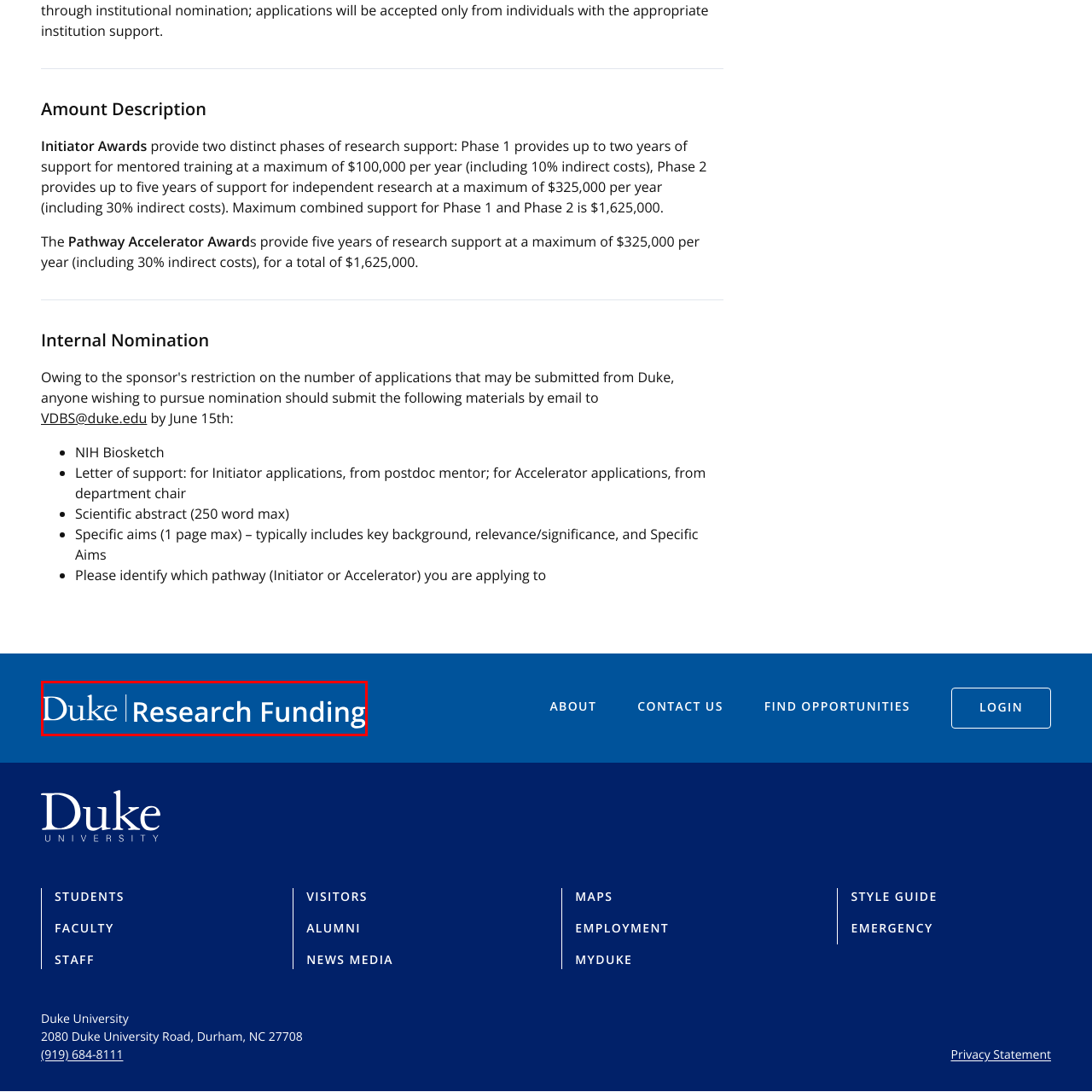Concentrate on the image marked by the red box, What is the purpose of the logo?
 Your answer should be a single word or phrase.

Represent research funding initiatives